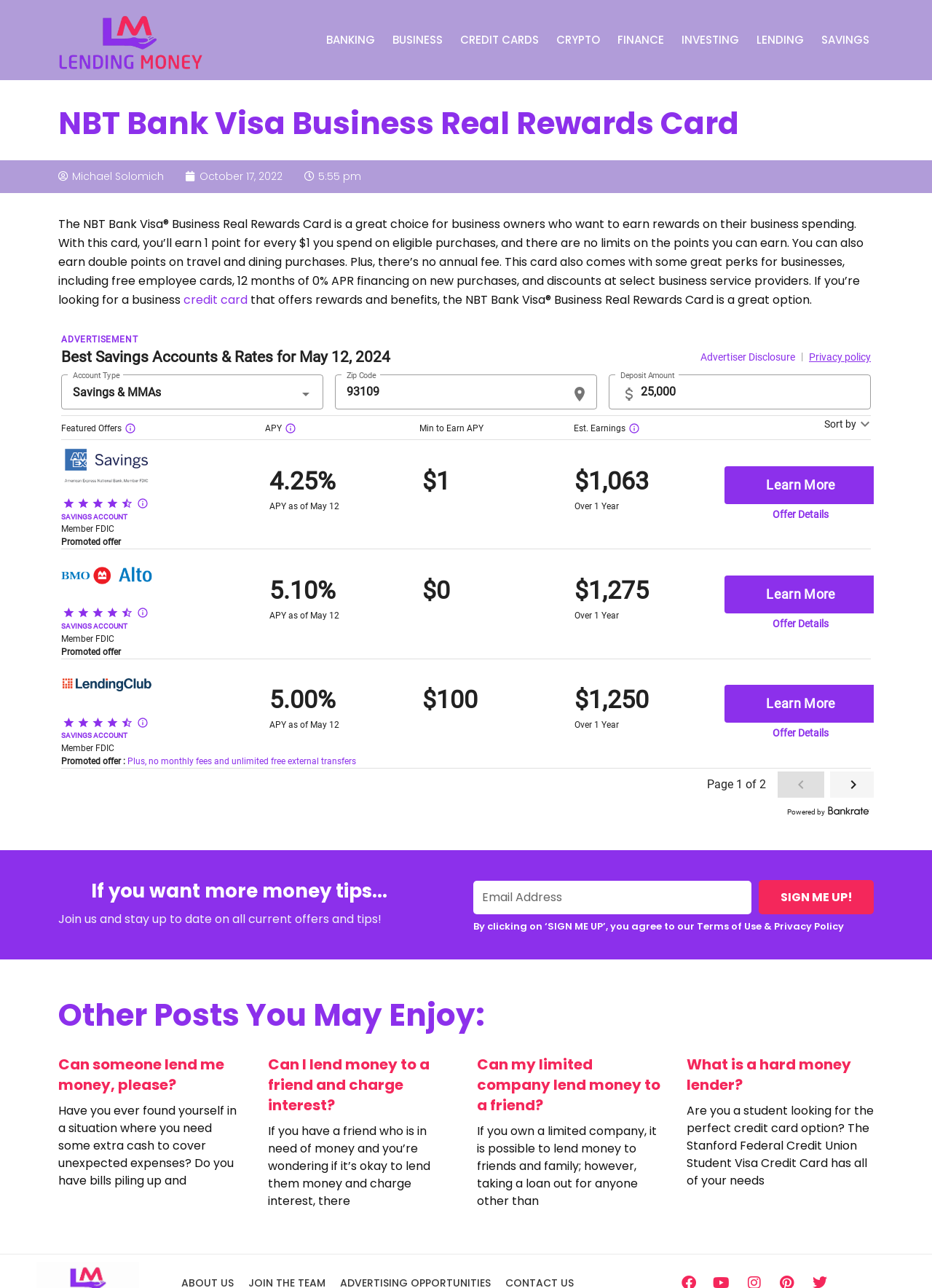What is the purpose of the textbox?
Give a one-word or short phrase answer based on the image.

To enter email address